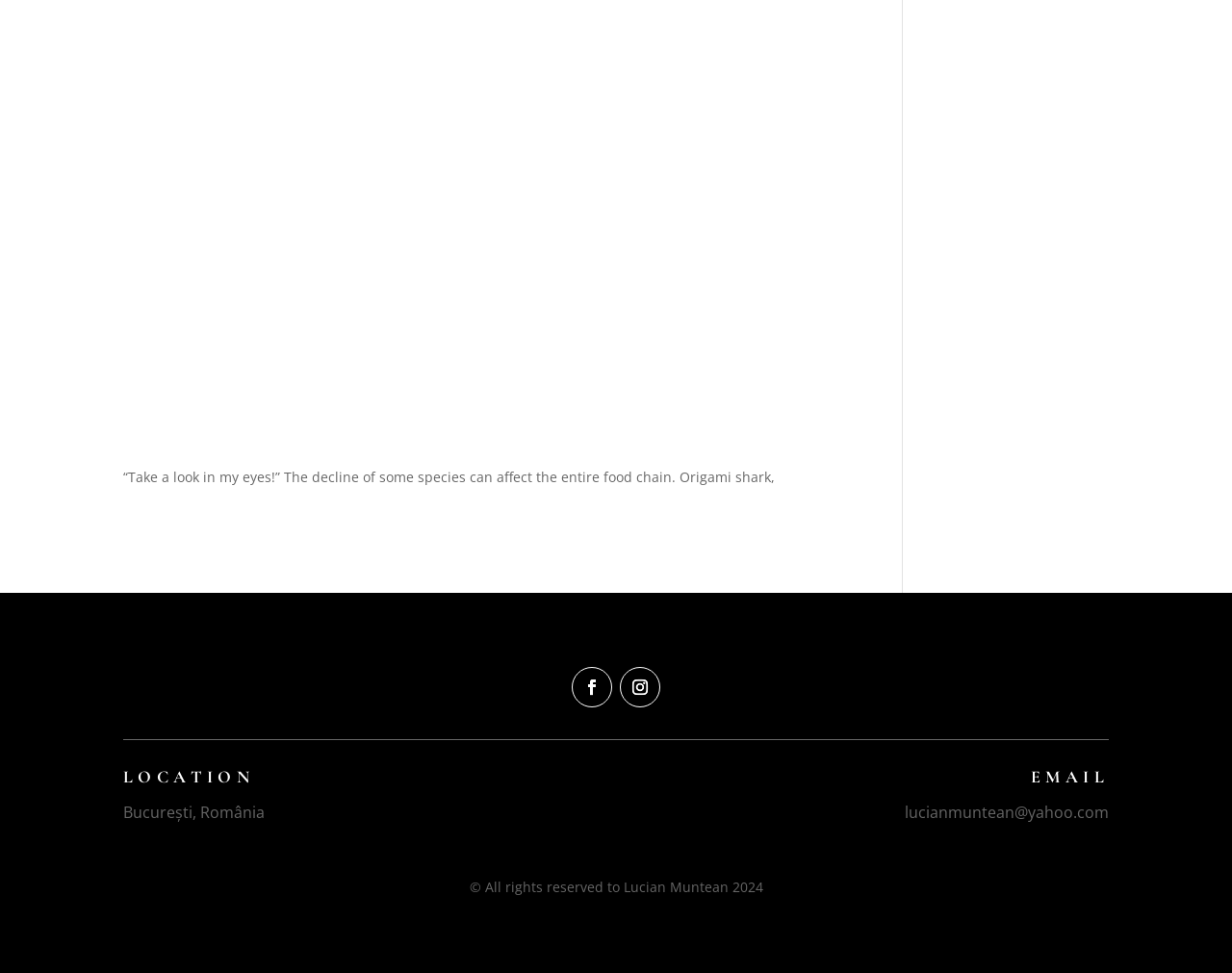Analyze the image and provide a detailed answer to the question: What is the year mentioned in the copyright notice?

I found the year by looking at the copyright notice at the bottom of the webpage, which states '© All rights reserved to Lucian Muntean 2024'.